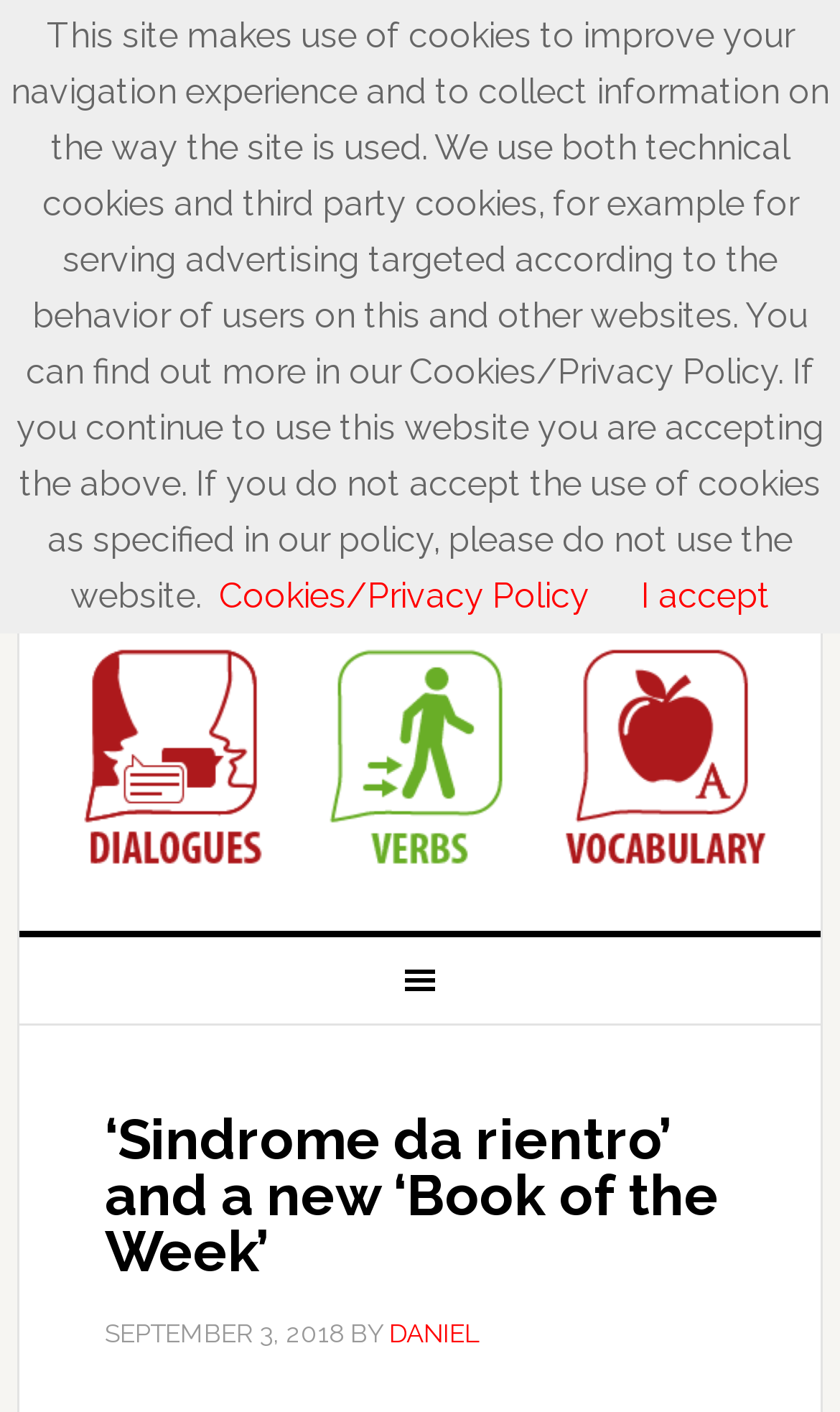Please find and provide the title of the webpage.

‘Sindrome da rientro’ and a new ‘Book of the Week’